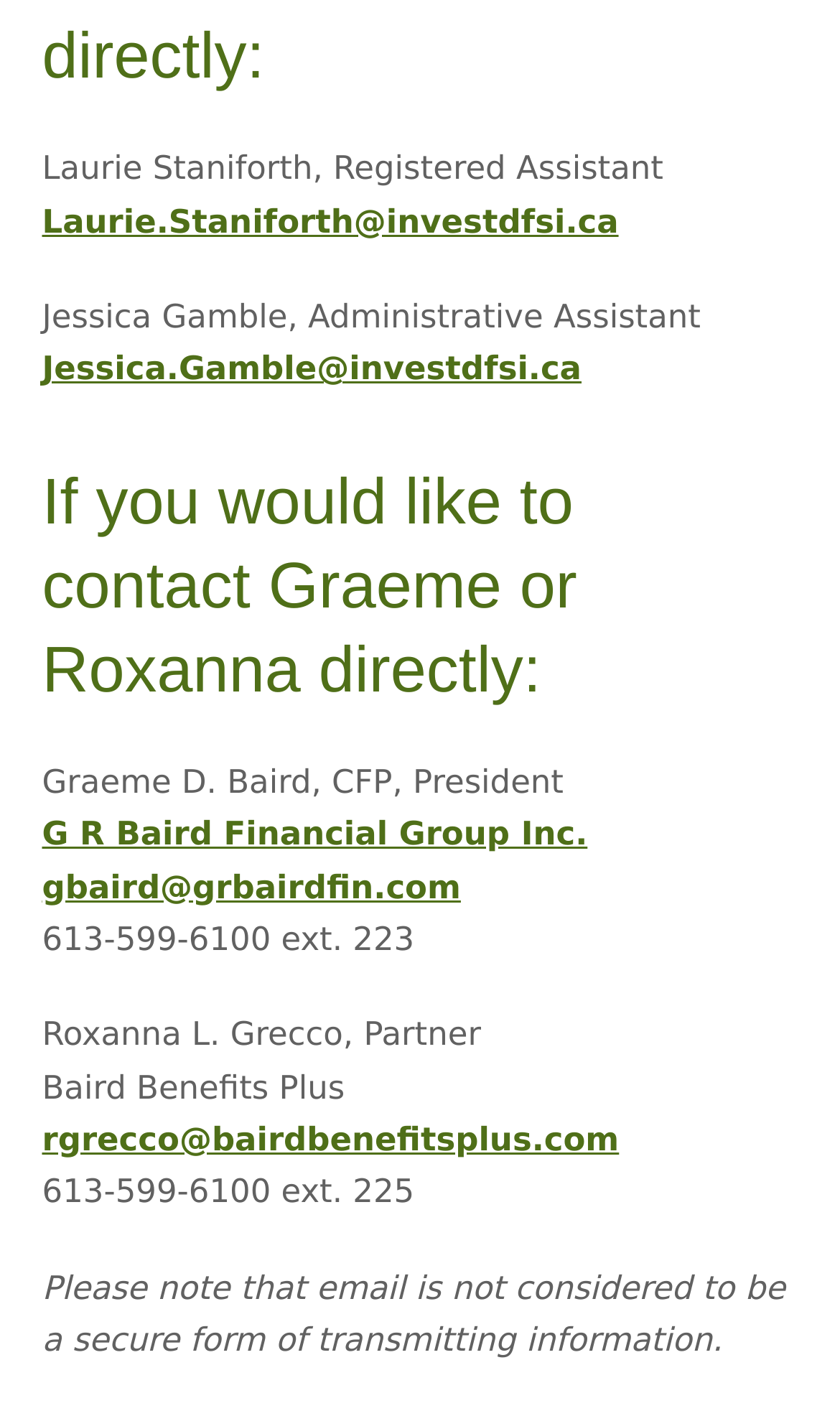What is the company name of Roxanna L. Grecco?
Provide a comprehensive and detailed answer to the question.

I found Roxanna L. Grecco's company name by looking at the static text 'Baird Benefits Plus' which is located below the static text 'Roxanna L. Grecco, Partner'.